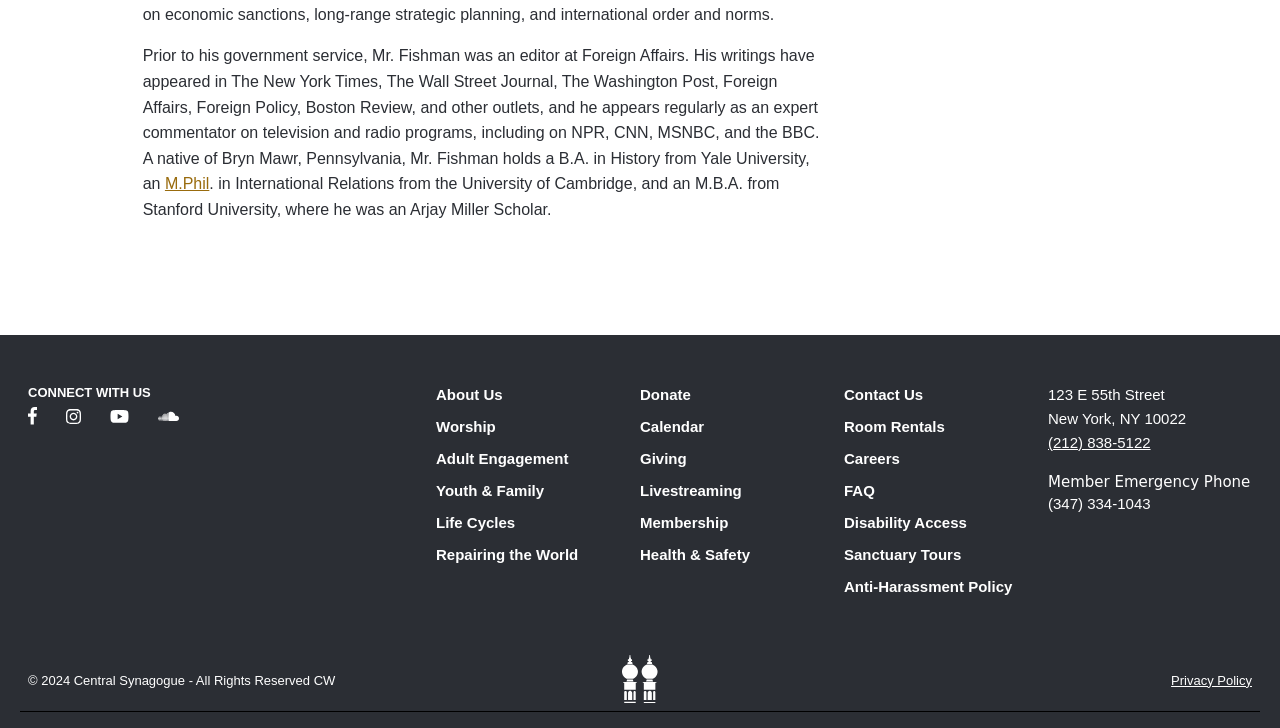Could you determine the bounding box coordinates of the clickable element to complete the instruction: "Click the Contact Us link"? Provide the coordinates as four float numbers between 0 and 1, i.e., [left, top, right, bottom].

[0.659, 0.527, 0.721, 0.558]